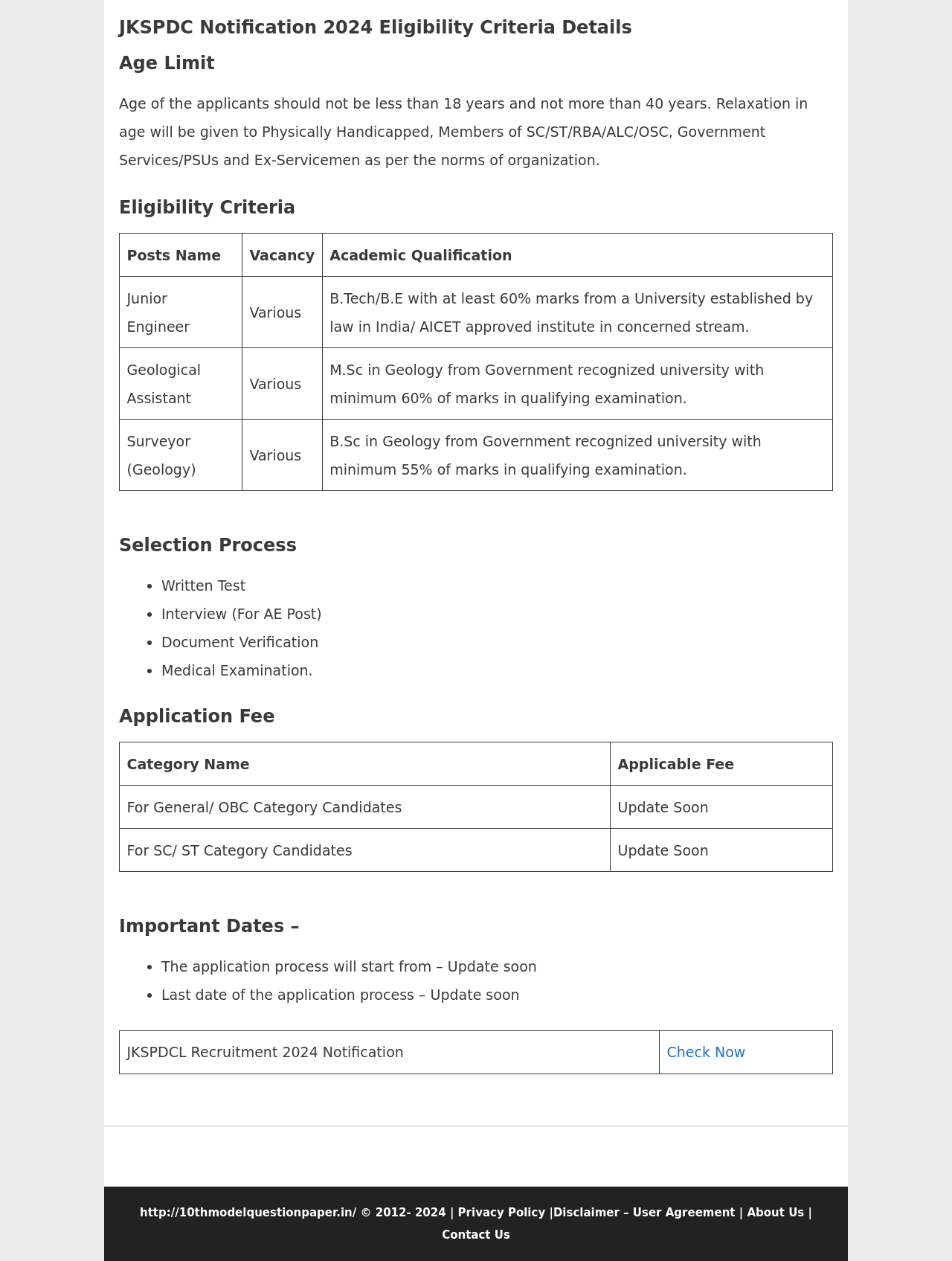Locate the UI element described as follows: "Privacy Policy". Return the bounding box coordinates as four float numbers between 0 and 1 in the order [left, top, right, bottom].

[0.481, 0.957, 0.573, 0.967]